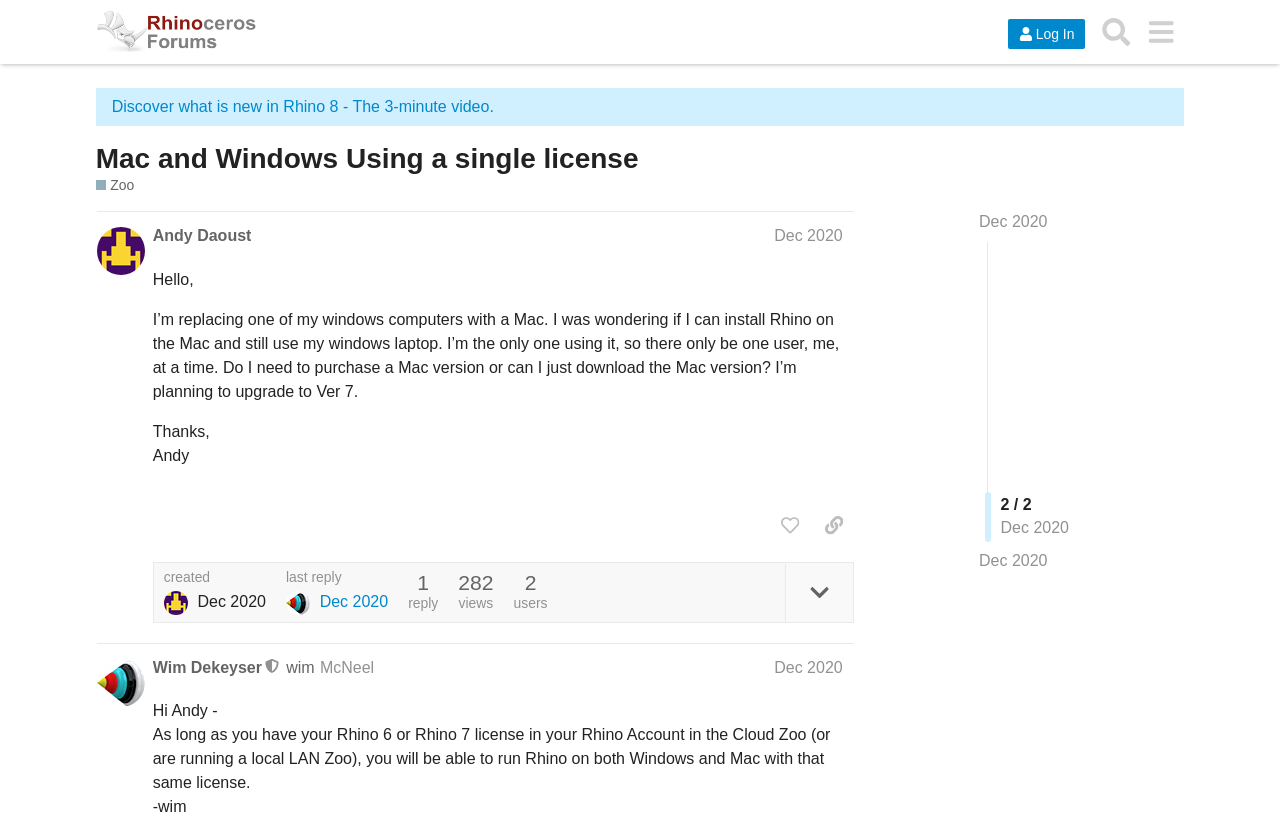For the following element description, predict the bounding box coordinates in the format (top-left x, top-left y, bottom-right x, bottom-right y). All values should be floating point numbers between 0 and 1. Description: last reply Dec 2020

[0.223, 0.702, 0.303, 0.755]